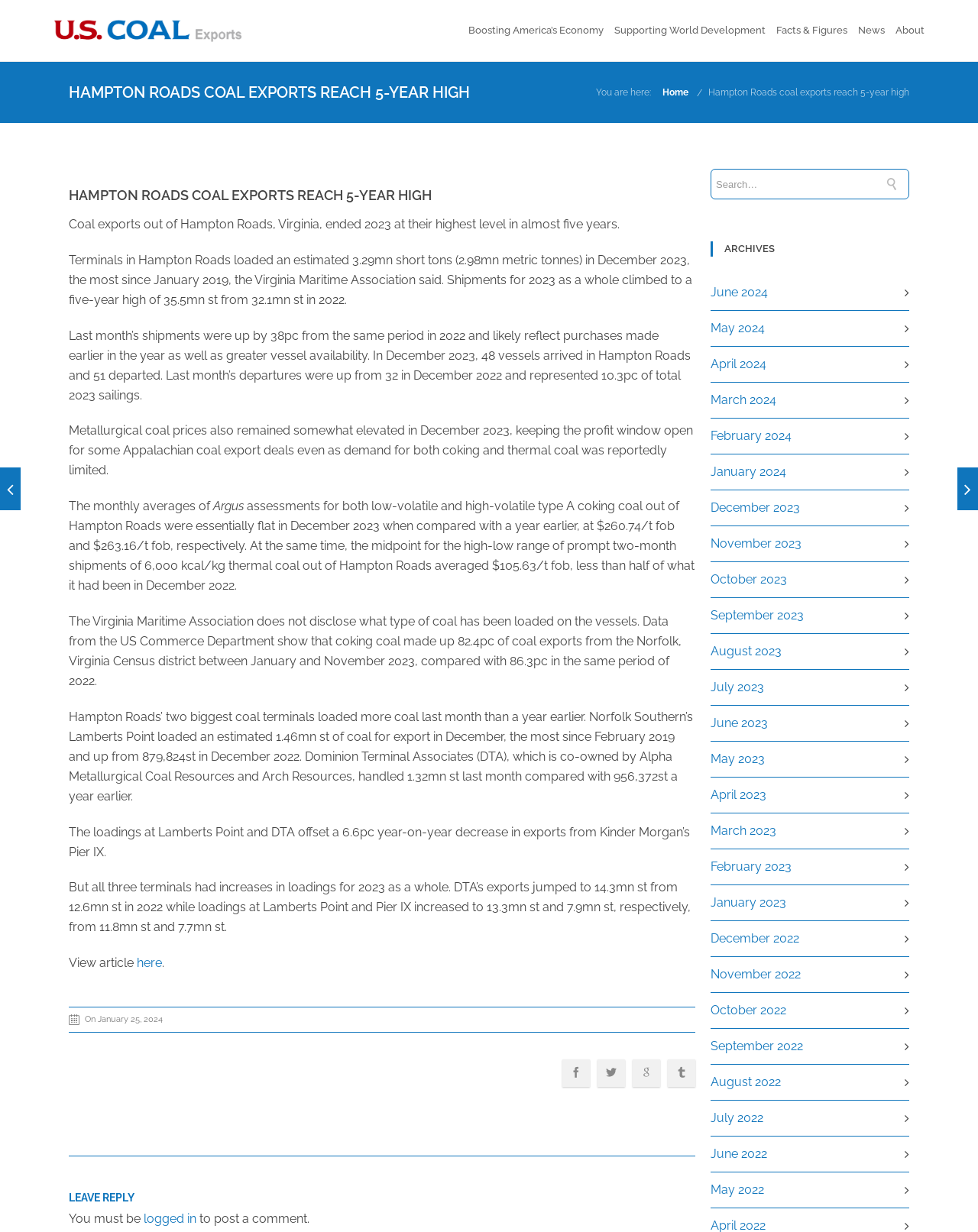Please identify the bounding box coordinates of the element that needs to be clicked to execute the following command: "Search for something". Provide the bounding box using four float numbers between 0 and 1, formatted as [left, top, right, bottom].

None